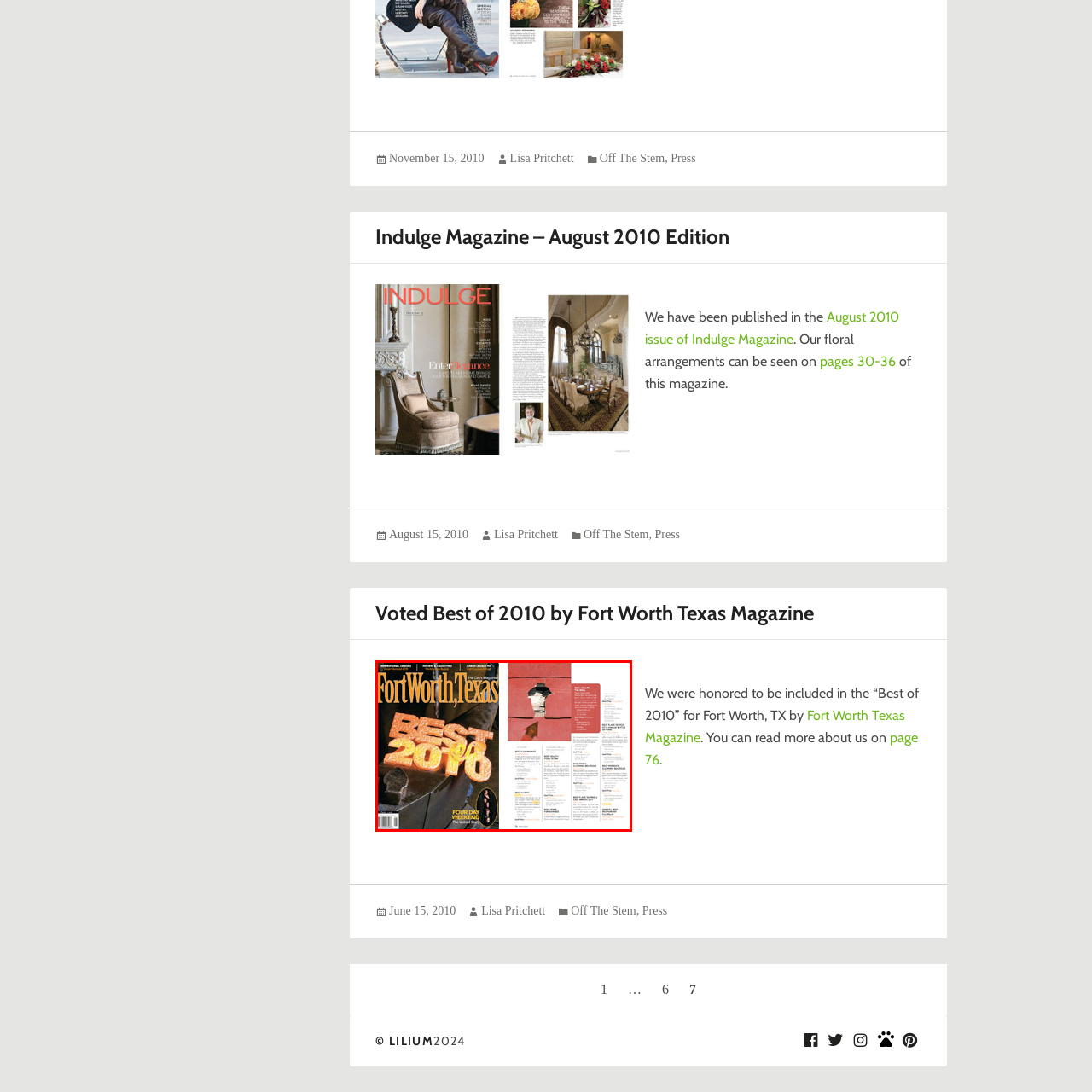Look closely at the image highlighted by the red bounding box and supply a detailed explanation in response to the following question: What is the tagline of the magazine?

The tagline of the magazine is visible on the cover, which is 'Four Day Weekend'. This suggests that the magazine may have a feature or section related to weekend activities or events in Fort Worth.